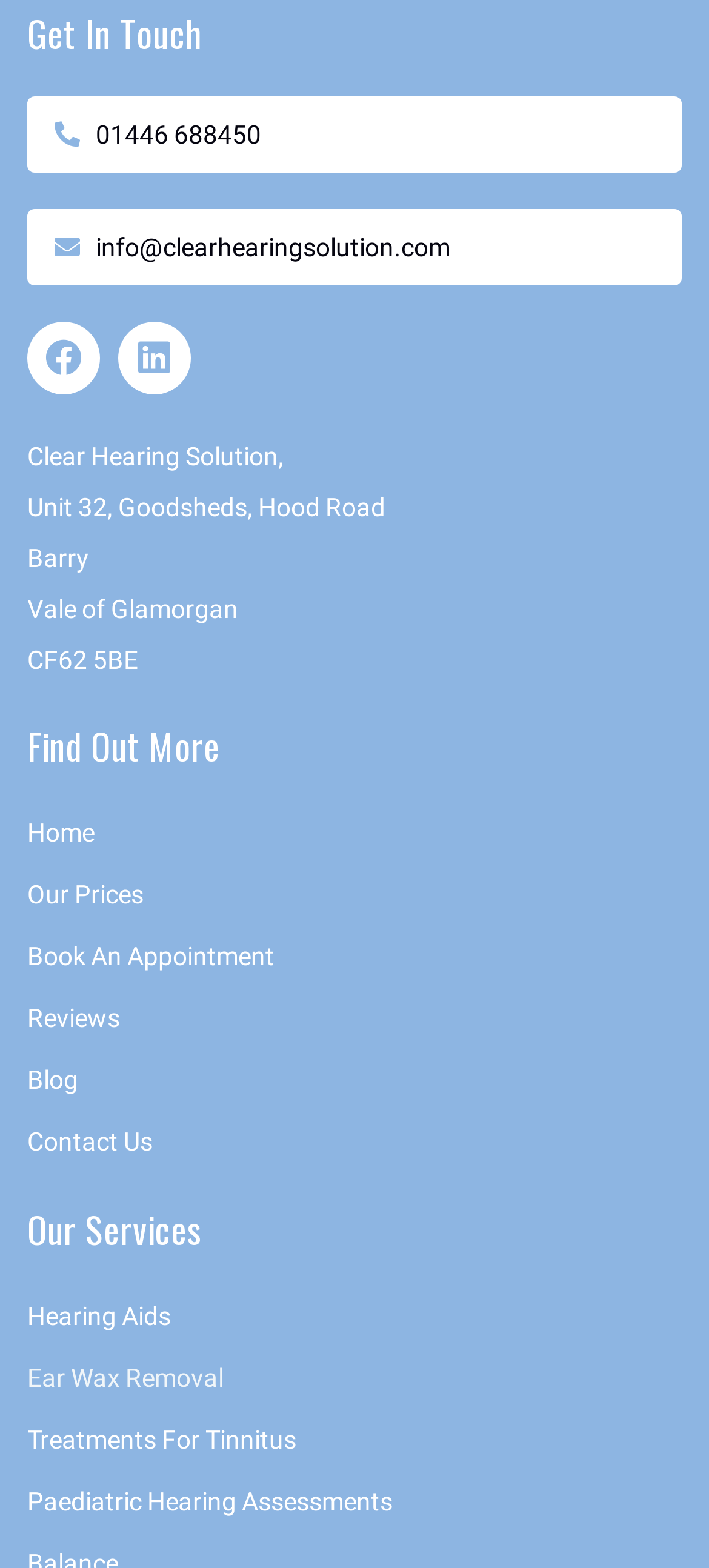How many social media links are there?
Please give a detailed and elaborate explanation in response to the question.

I counted the number of link elements with social media icons, which are 'Facebook' and 'Linkedin'. There are 2 social media links.